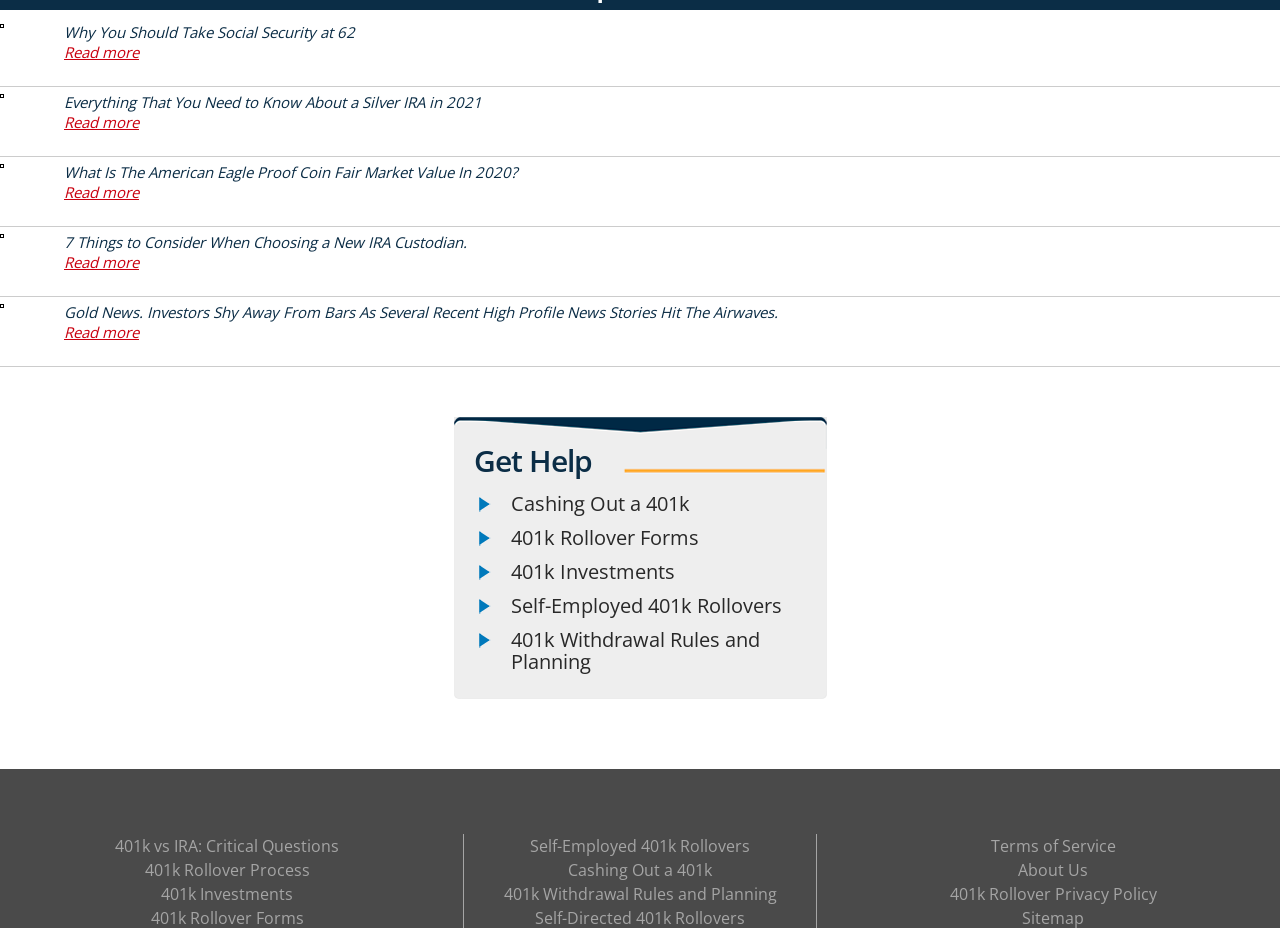Use one word or a short phrase to answer the question provided: 
Are there any images on the webpage?

Yes